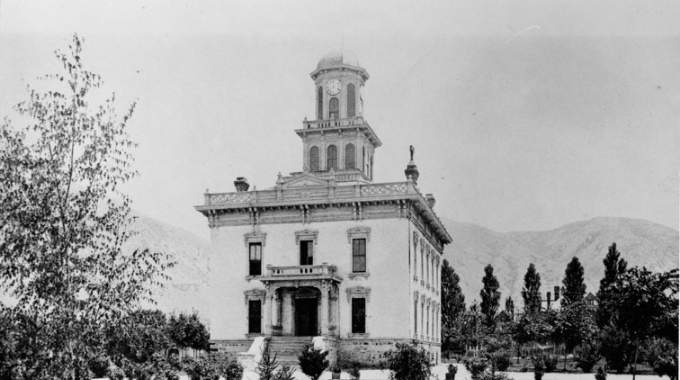When was the photograph likely taken?
Provide a concise answer using a single word or phrase based on the image.

Early 20th century